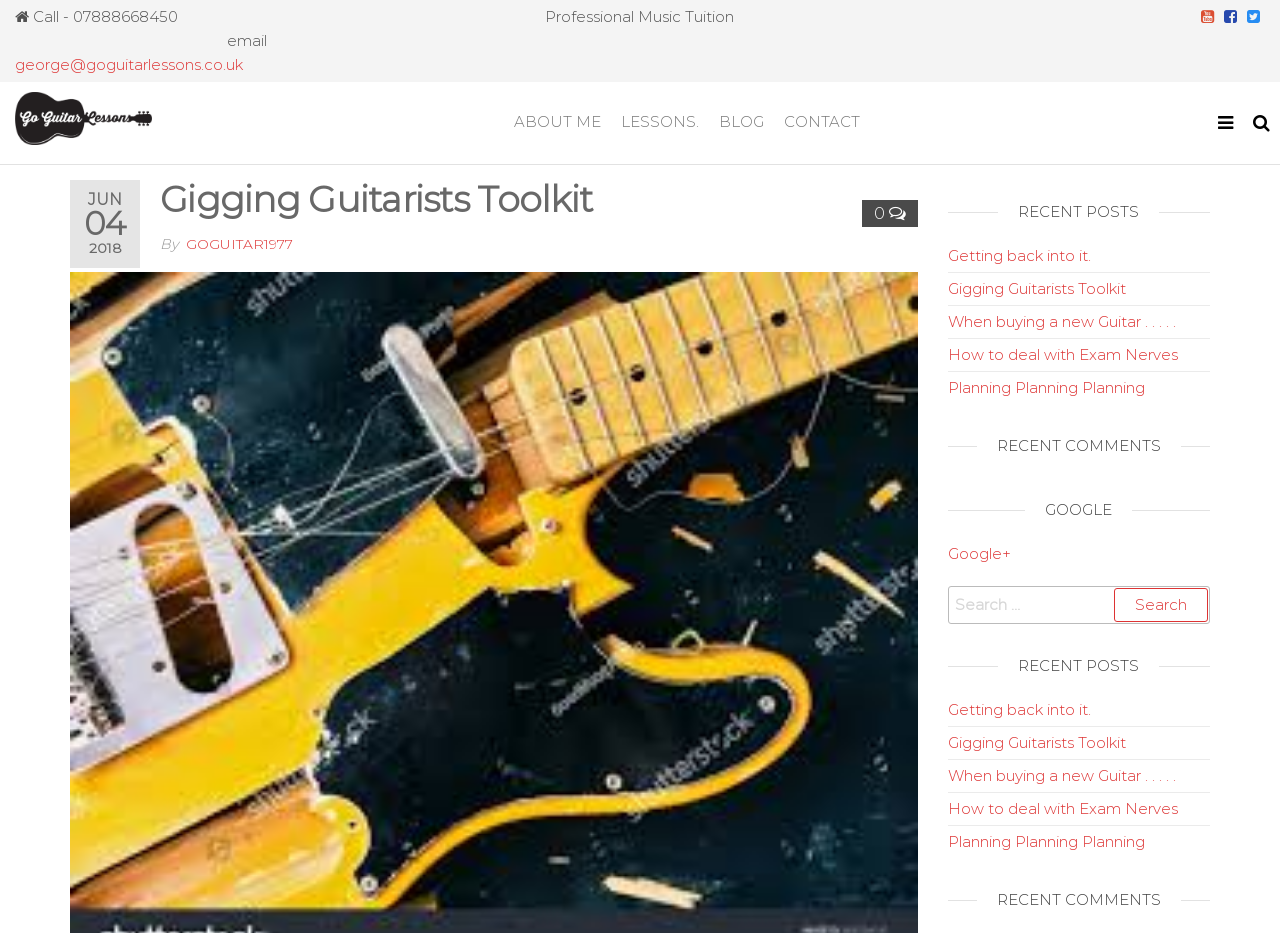Locate the bounding box coordinates of the element you need to click to accomplish the task described by this instruction: "Click the Google+ link".

[0.74, 0.583, 0.789, 0.603]